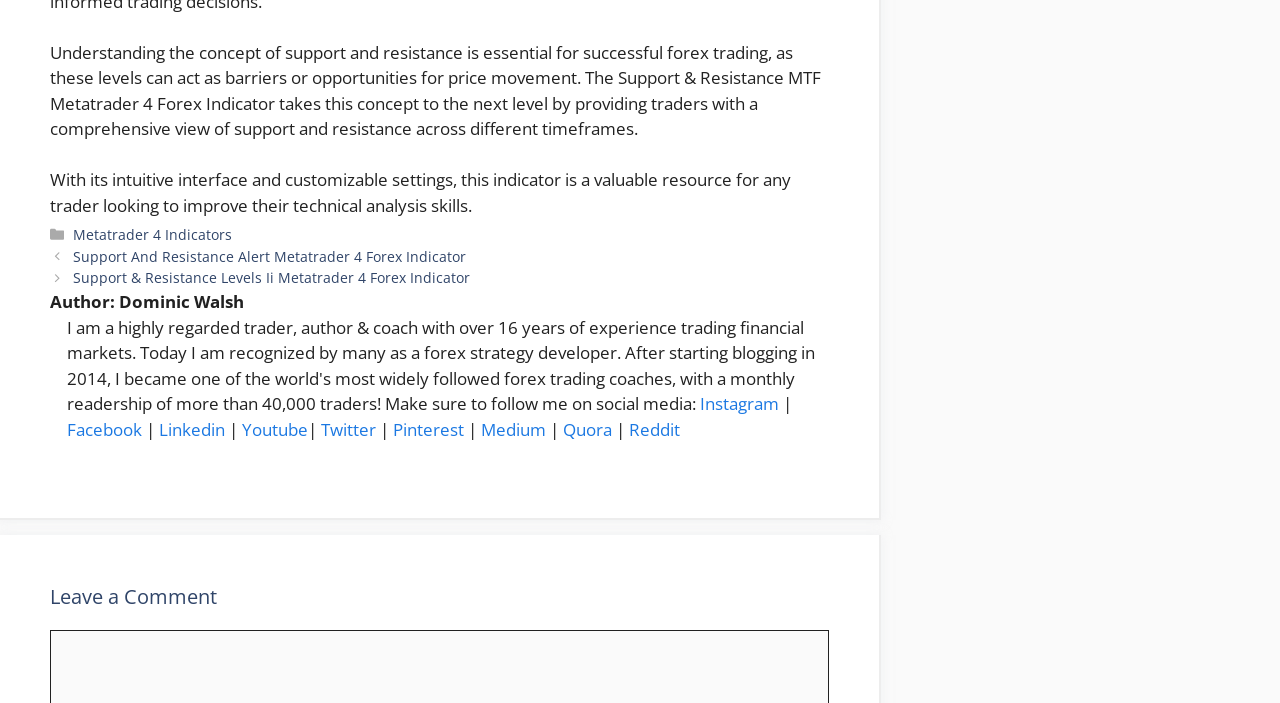Refer to the image and provide an in-depth answer to the question:
How many social media links are present at the bottom of the page?

There are 8 social media links present at the bottom of the page because I counted the link elements with IDs 408, 410, 412, 414, 416, 418, 420, and 422, which correspond to Instagram, Facebook, Linkedin, Youtube, Twitter, Pinterest, Medium, and Quora respectively.